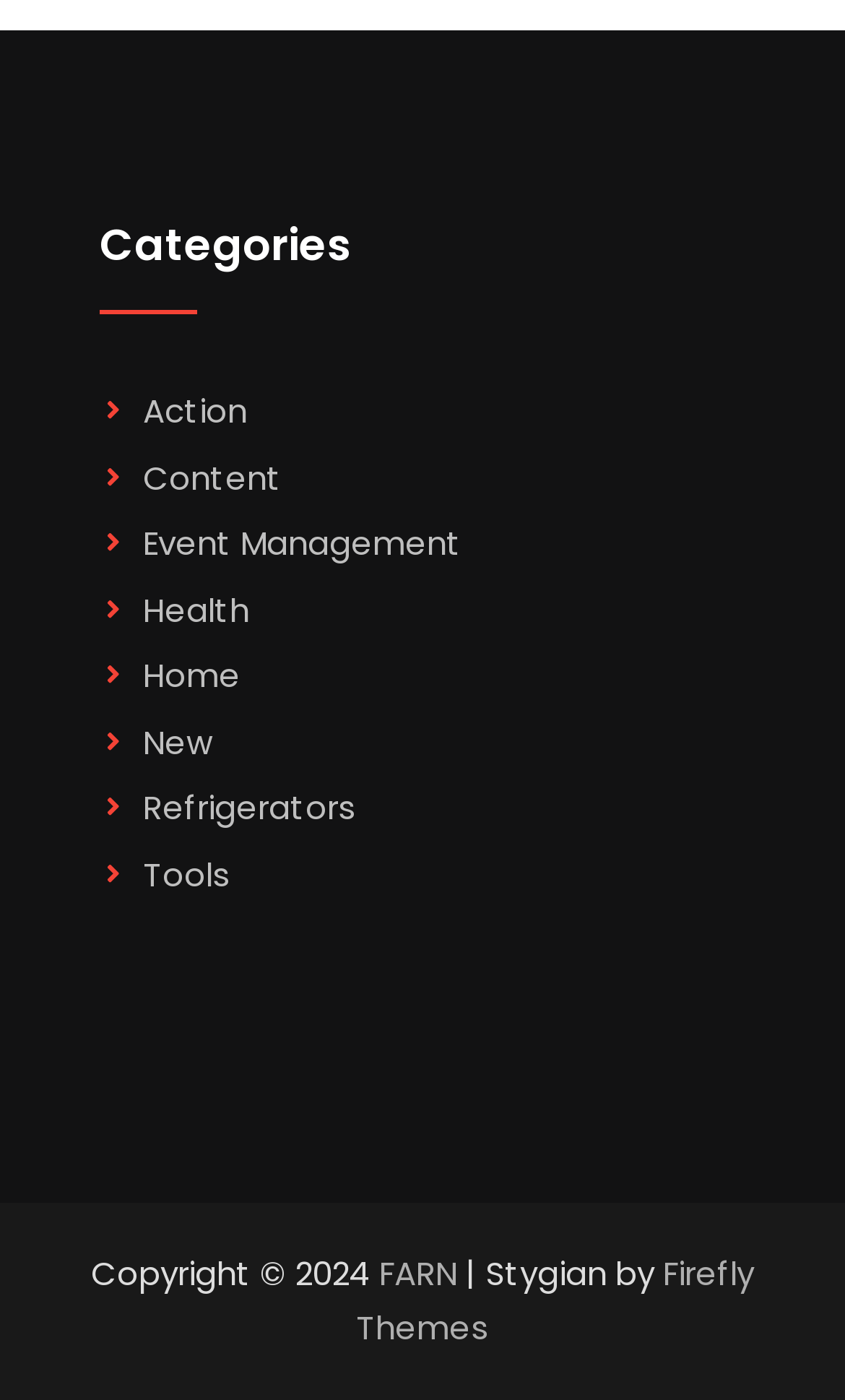How many links are there under the 'Categories' heading?
Using the visual information, reply with a single word or short phrase.

8